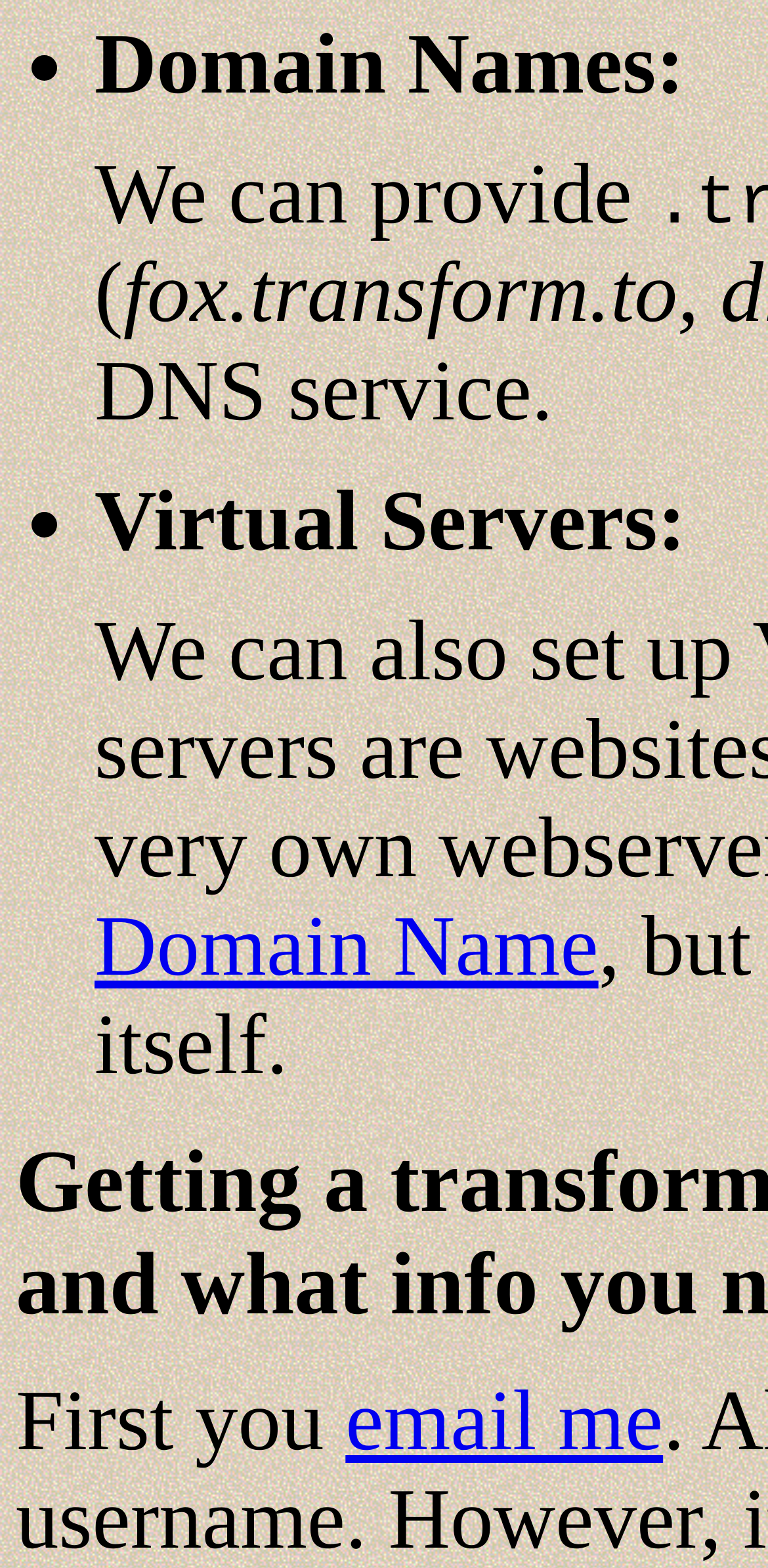What is the format of the services listed?
Please answer using one word or phrase, based on the screenshot.

Bullet points